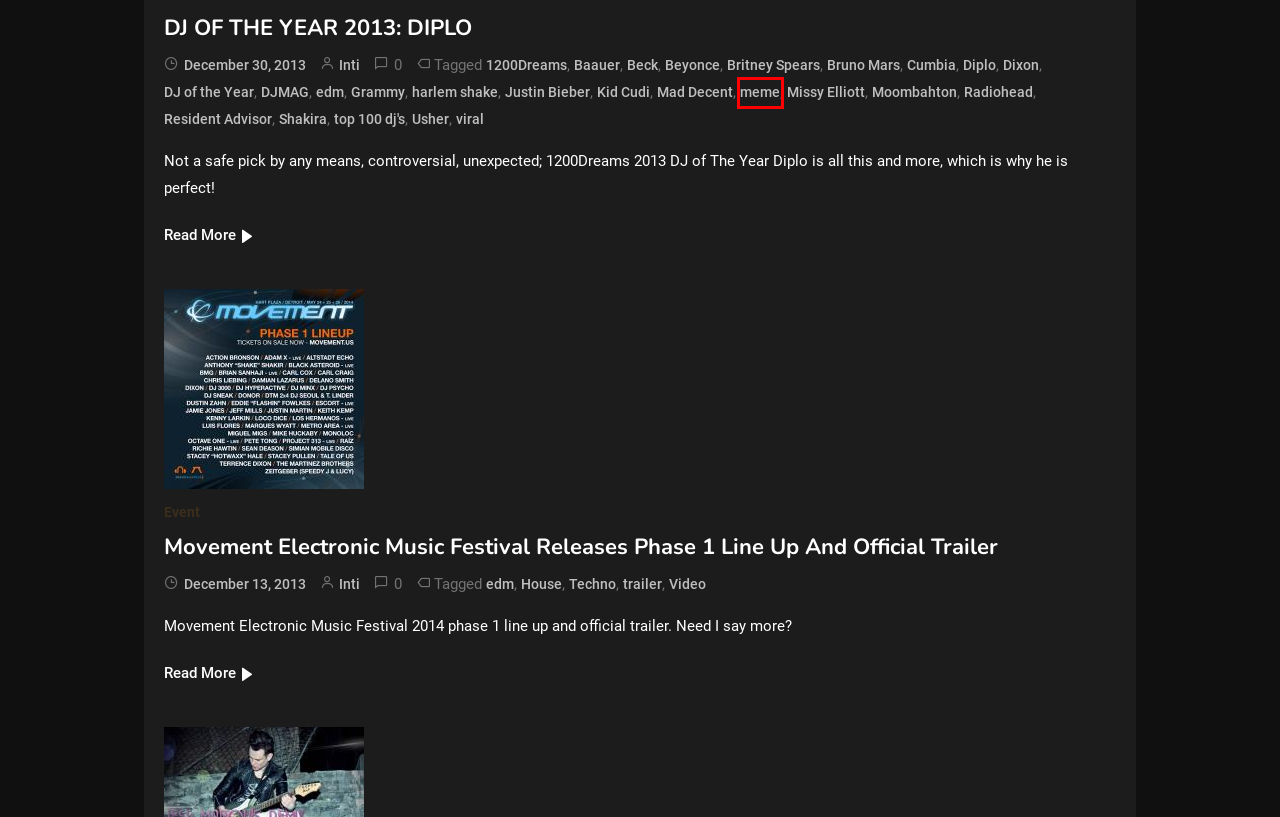You have a screenshot showing a webpage with a red bounding box highlighting an element. Choose the webpage description that best fits the new webpage after clicking the highlighted element. The descriptions are:
A. Moombahton
B. Techno
C. House
D. Diplo
E. Resident Advisor
F. meme
G. trailer
H. Dixon

F